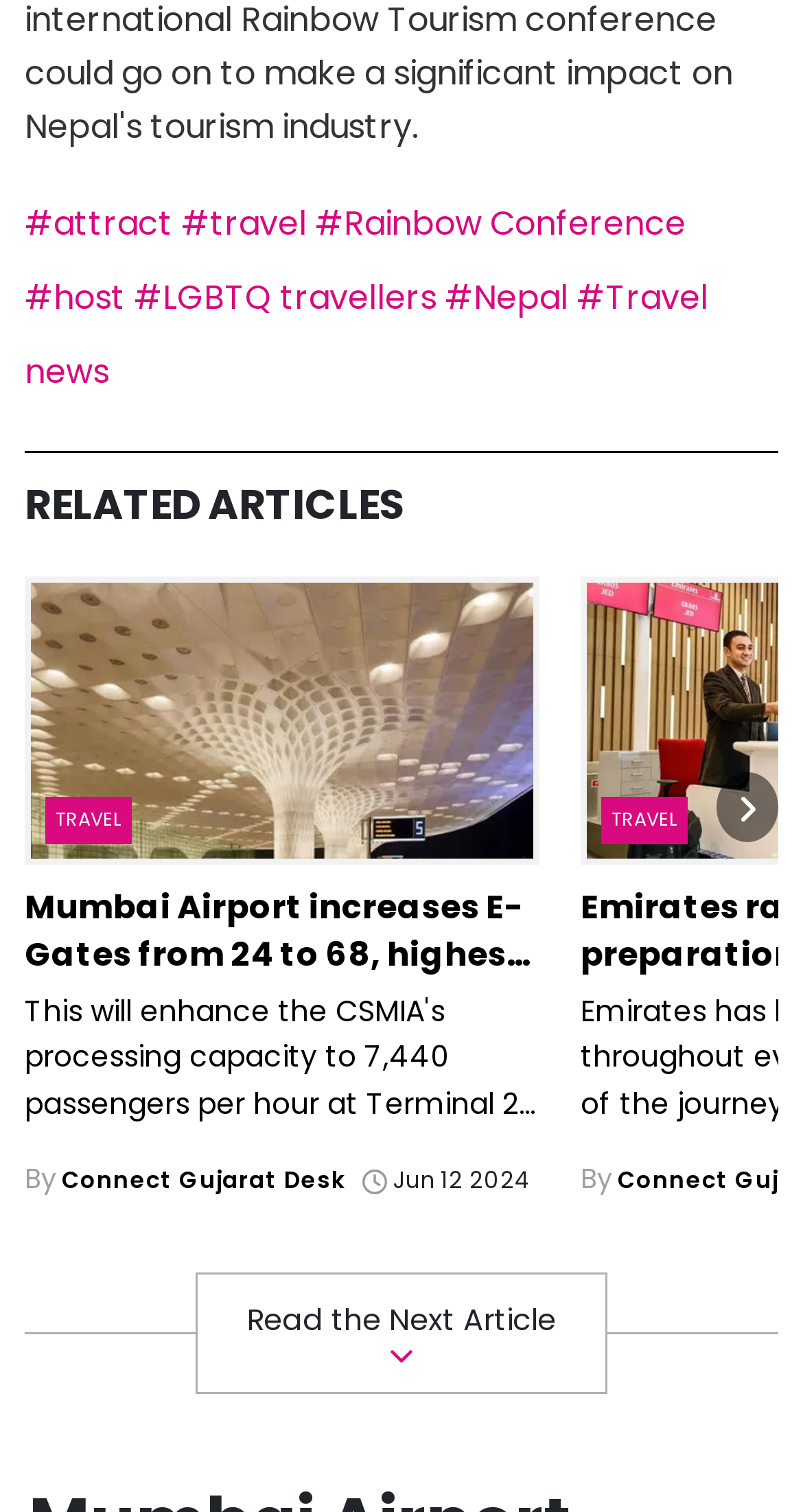What is the category of the article 'Mumbai Airport increases E-Gates from 24 to 68, highest in India'?
Please give a detailed and elaborate explanation in response to the question.

The article 'Mumbai Airport increases E-Gates from 24 to 68, highest in India' is categorized under 'Travel' because it is related to airport infrastructure and travel news.